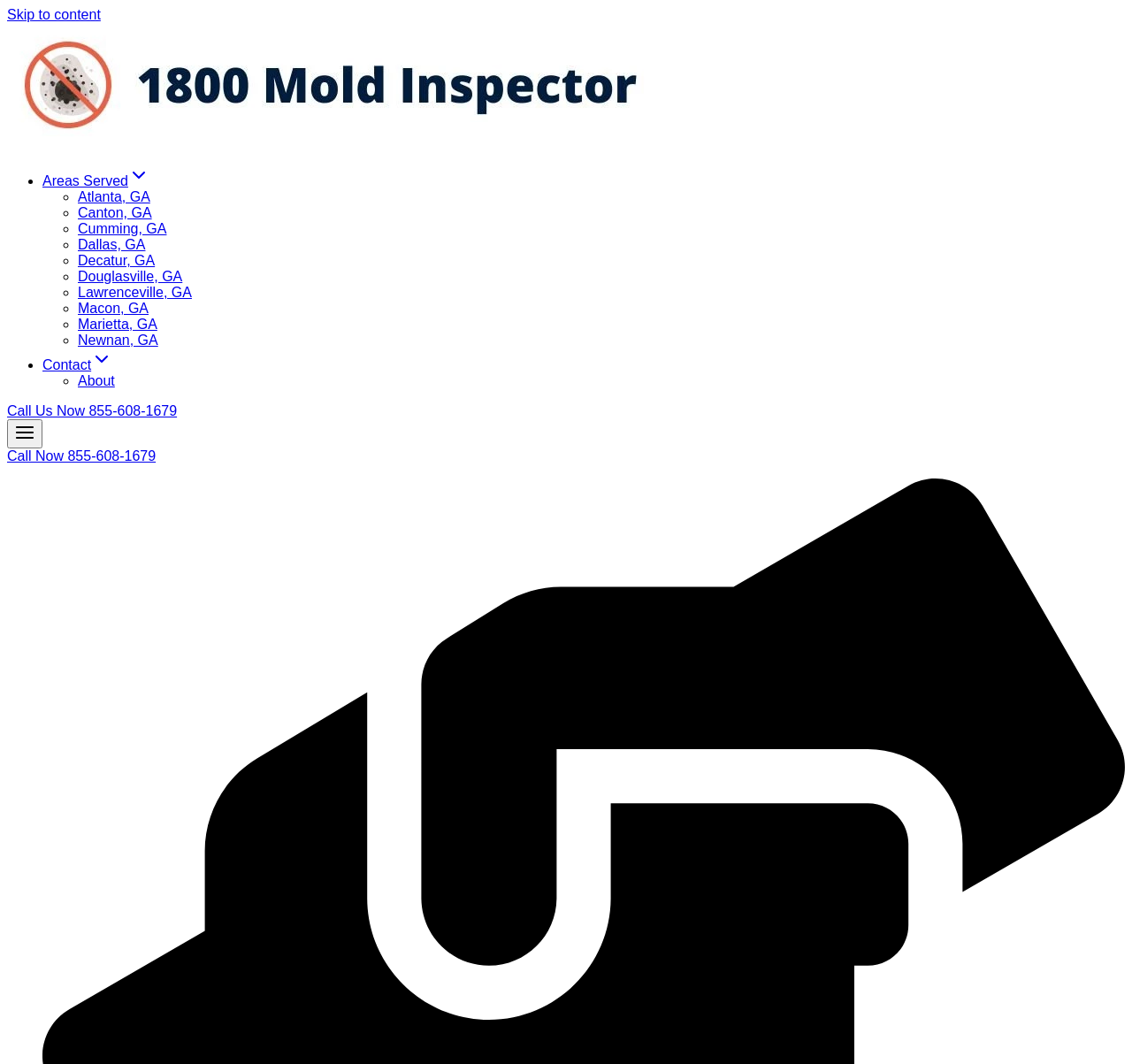Specify the bounding box coordinates of the area to click in order to execute this command: 'Click the 'Areas Served' link'. The coordinates should consist of four float numbers ranging from 0 to 1, and should be formatted as [left, top, right, bottom].

[0.038, 0.163, 0.132, 0.177]